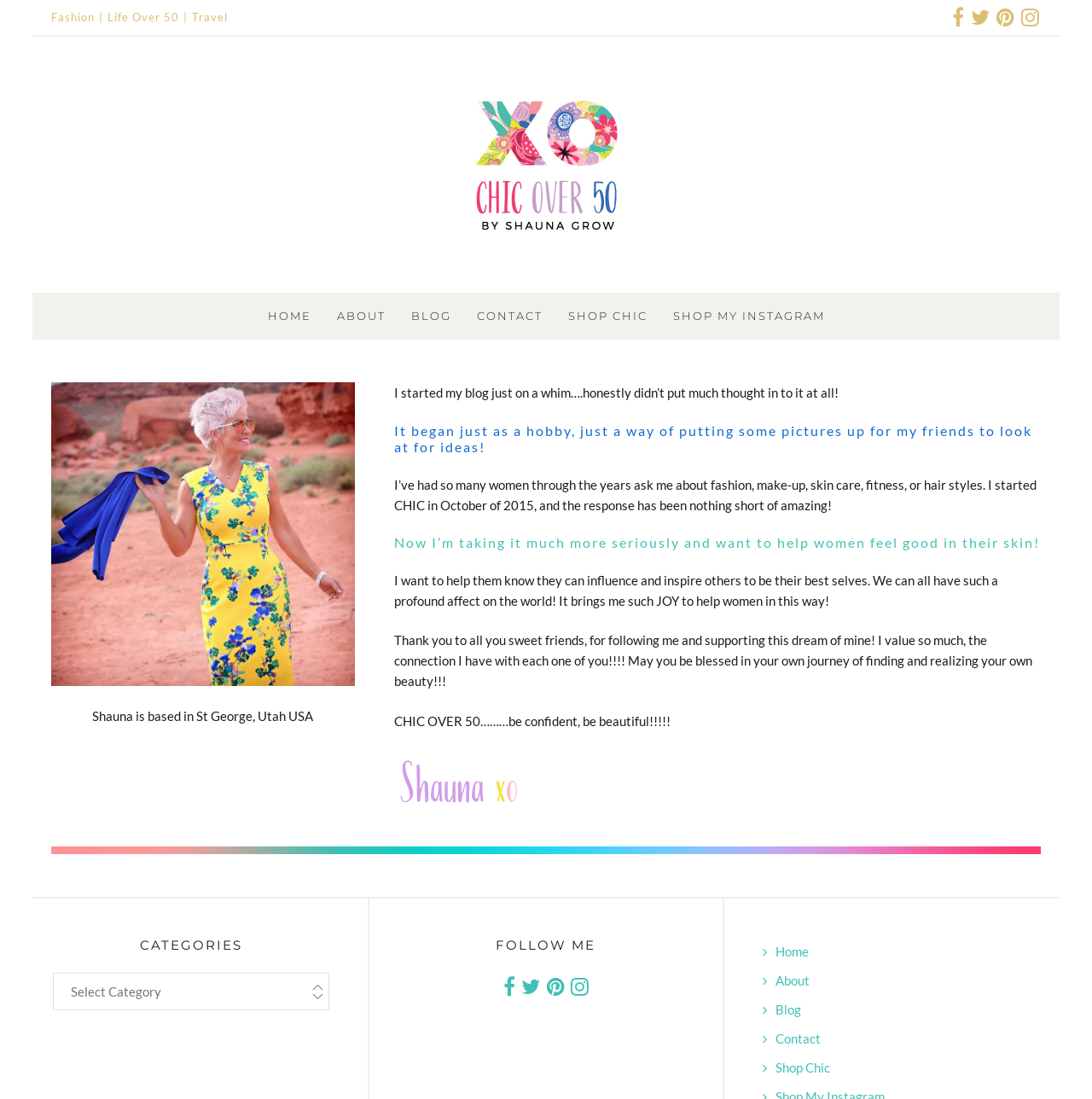Determine the bounding box coordinates of the clickable region to follow the instruction: "Go to Home".

[0.233, 0.266, 0.296, 0.309]